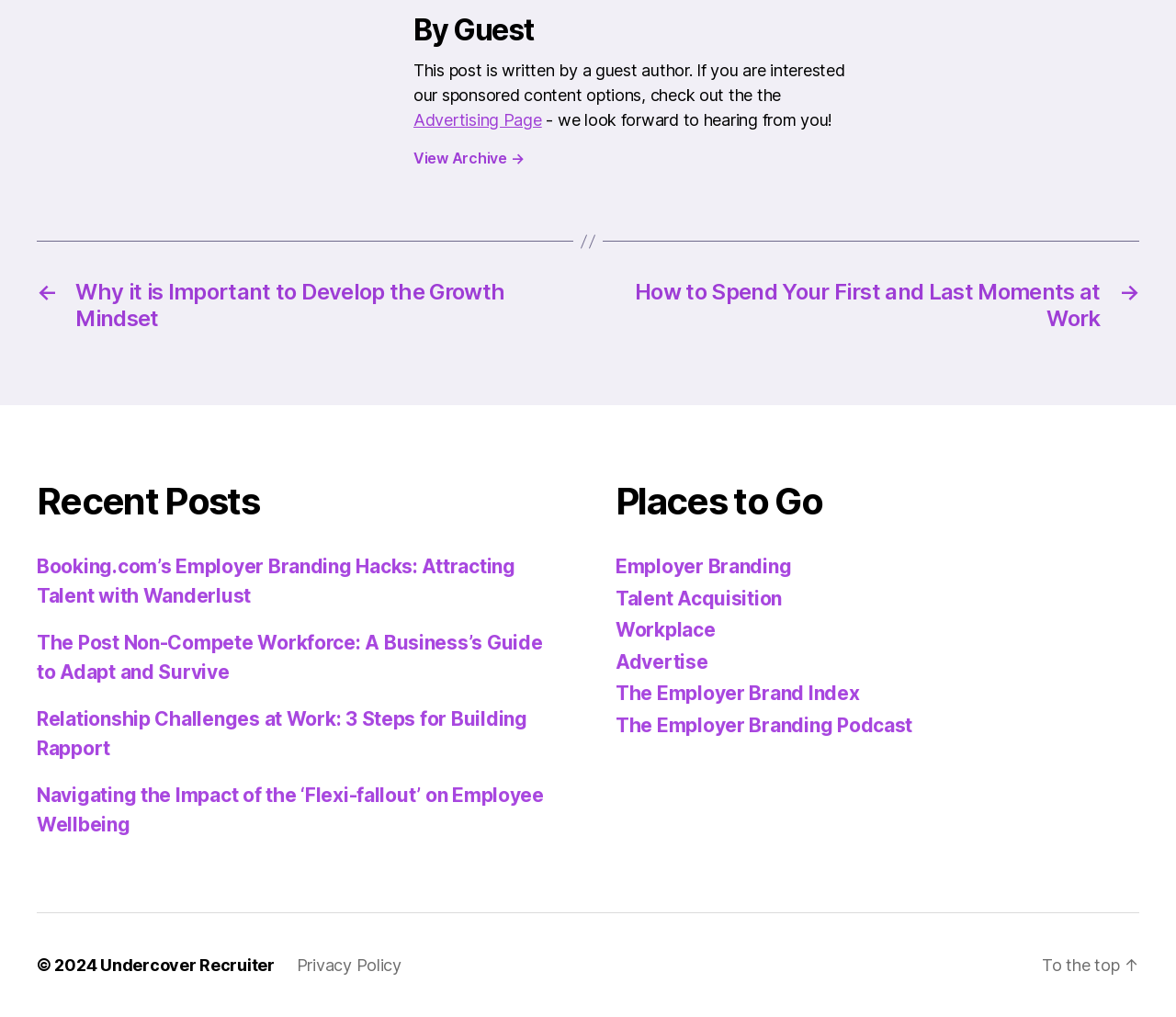What is the author type of the post?
Utilize the information in the image to give a detailed answer to the question.

The answer can be found in the heading element with the text 'By Guest' at the top of the webpage, indicating that the post is written by a guest author.